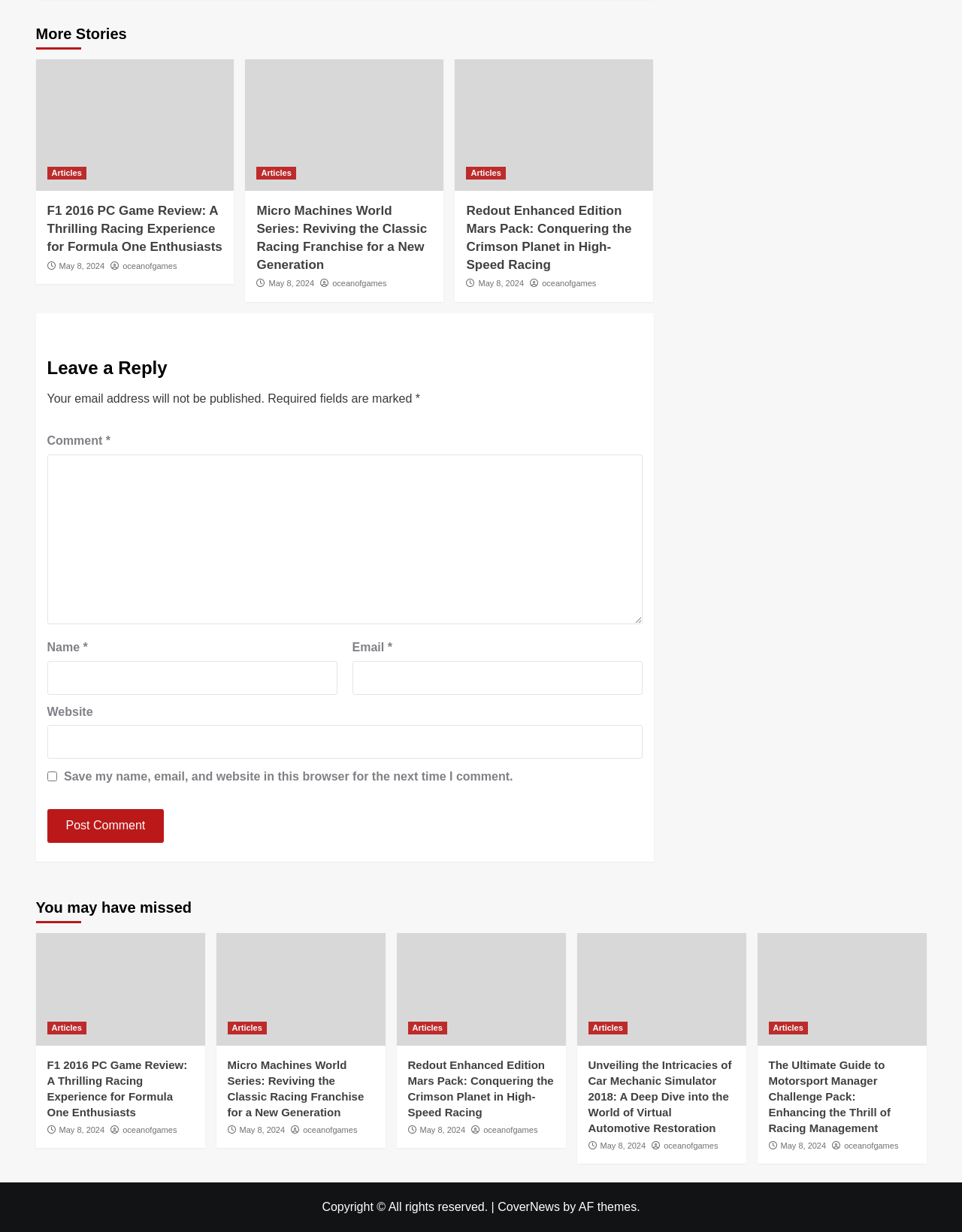What is the date of publication for all articles?
Please respond to the question with as much detail as possible.

I examined the figcaption elements for each article and found that they all contain a link element with the text 'May 8, 2024', which appears to be the date of publication for all articles.